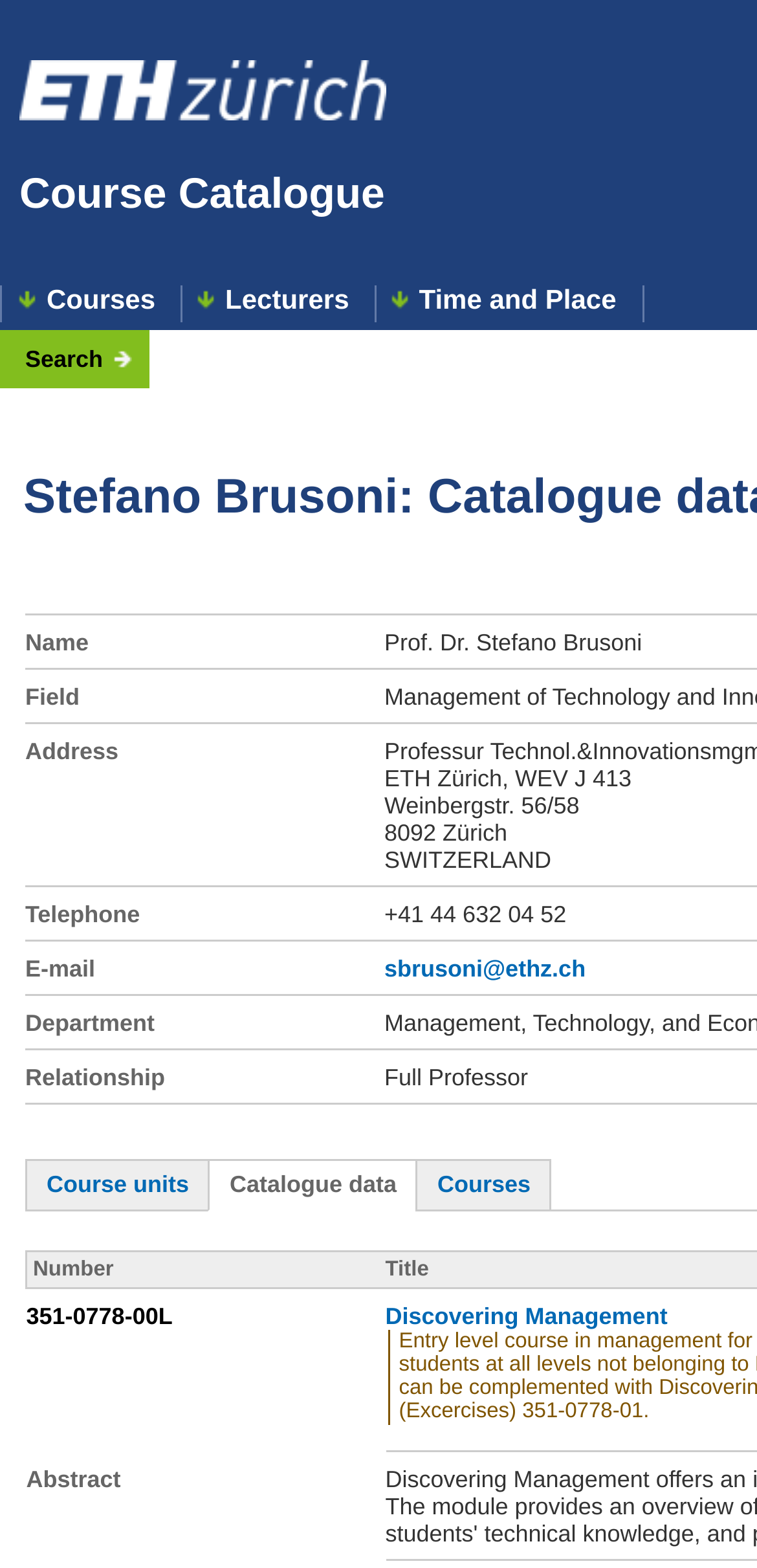Pinpoint the bounding box coordinates of the clickable element needed to complete the instruction: "check course catalogue data". The coordinates should be provided as four float numbers between 0 and 1: [left, top, right, bottom].

[0.303, 0.747, 0.524, 0.764]